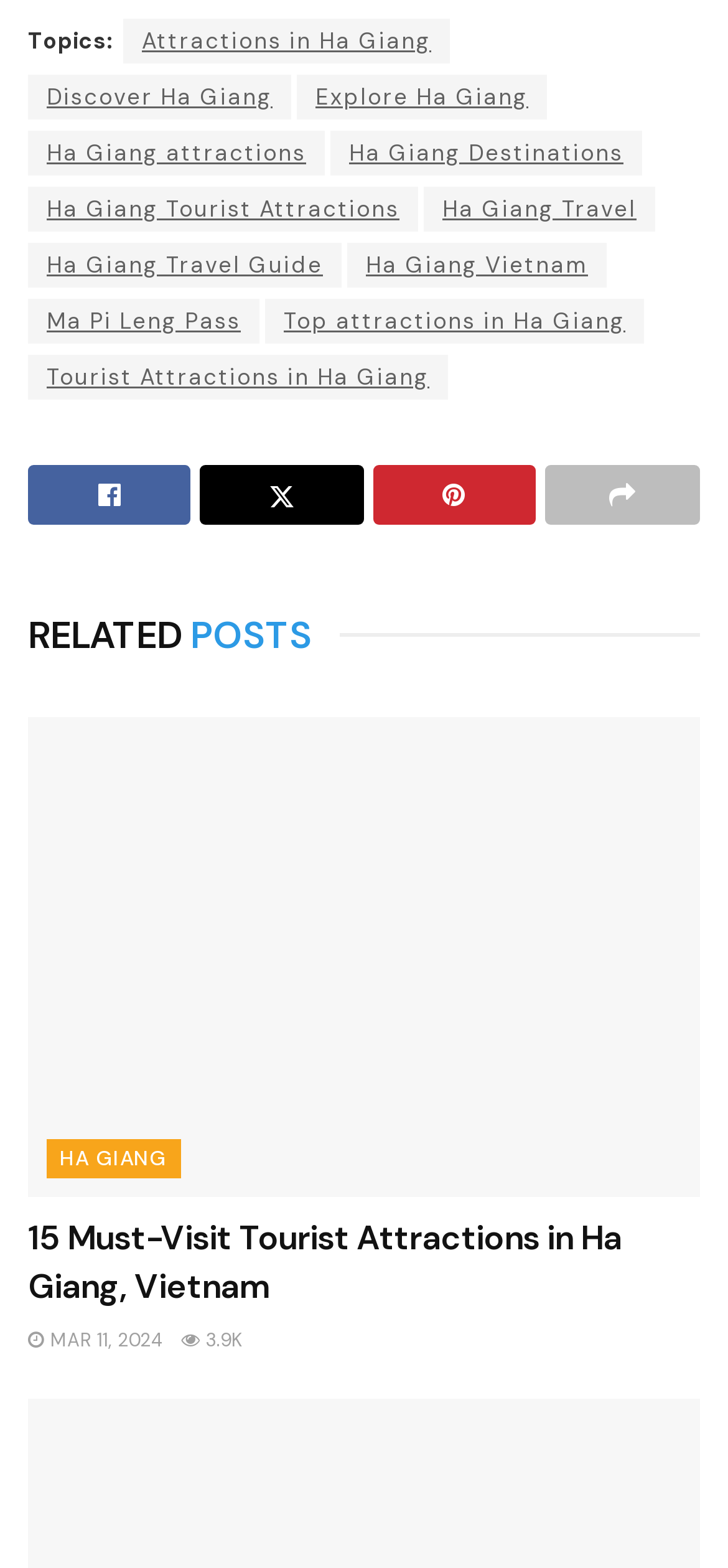Please mark the clickable region by giving the bounding box coordinates needed to complete this instruction: "View 'Top 15 Tourist Attractions in Ha Giang Vietnam'".

[0.038, 0.457, 0.962, 0.764]